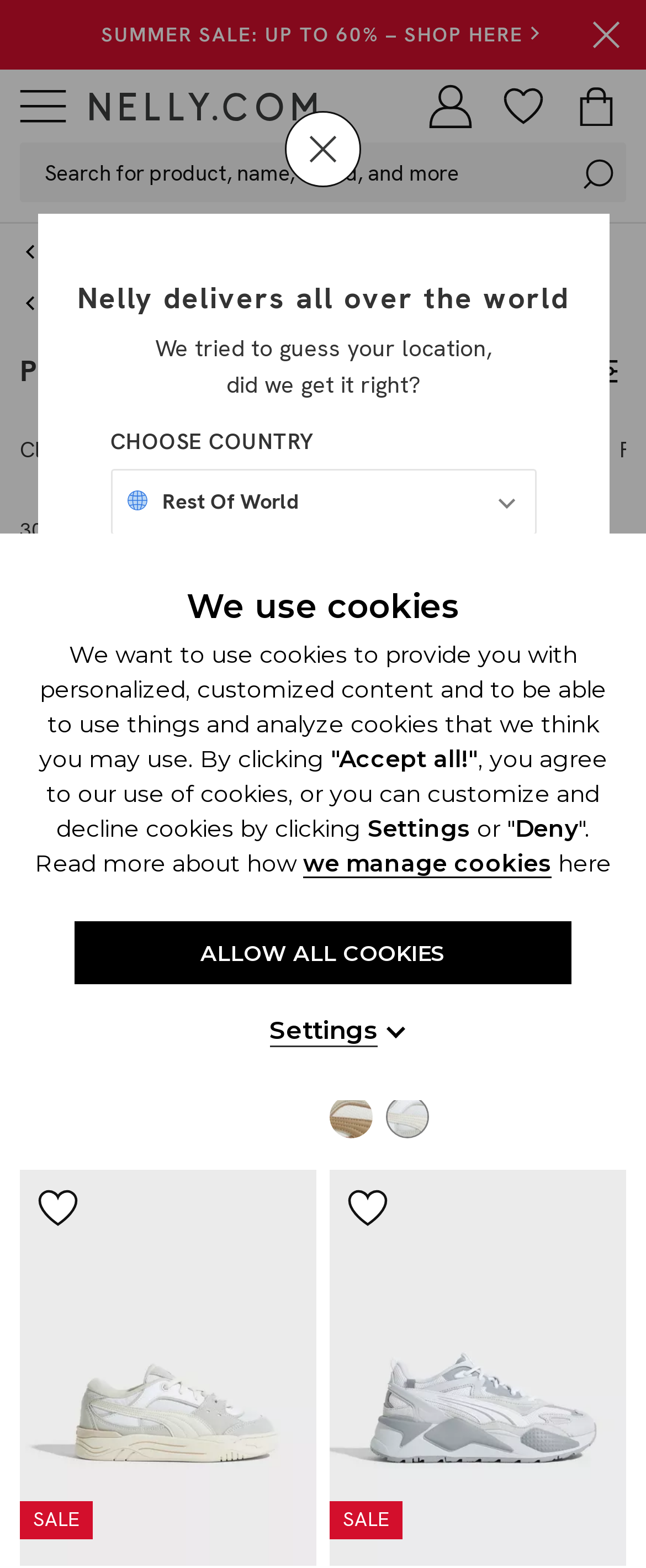Determine the bounding box coordinates of the section to be clicked to follow the instruction: "View Puma products". The coordinates should be given as four float numbers between 0 and 1, formatted as [left, top, right, bottom].

[0.031, 0.225, 0.156, 0.248]